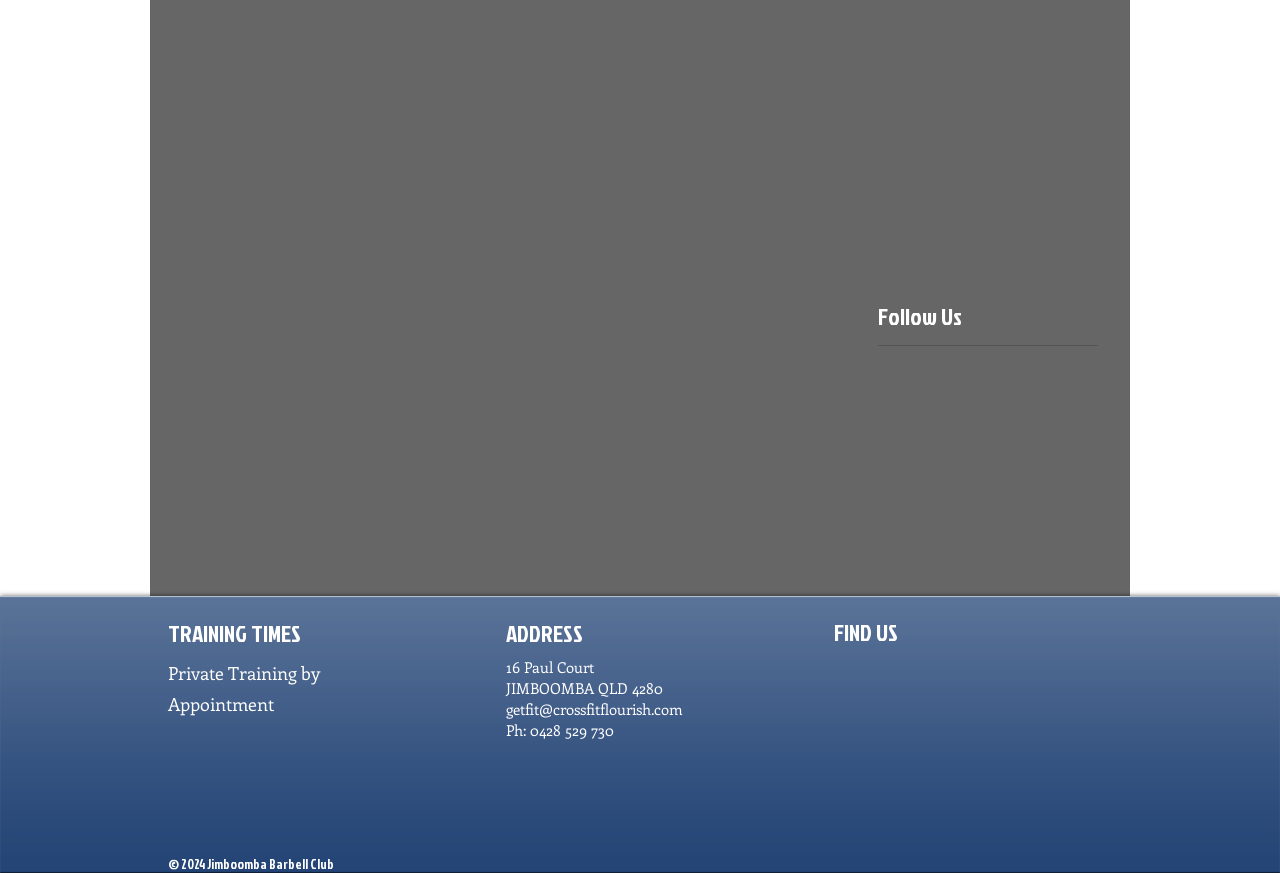What type of training is available by appointment?
Please provide a single word or phrase as the answer based on the screenshot.

Private Training